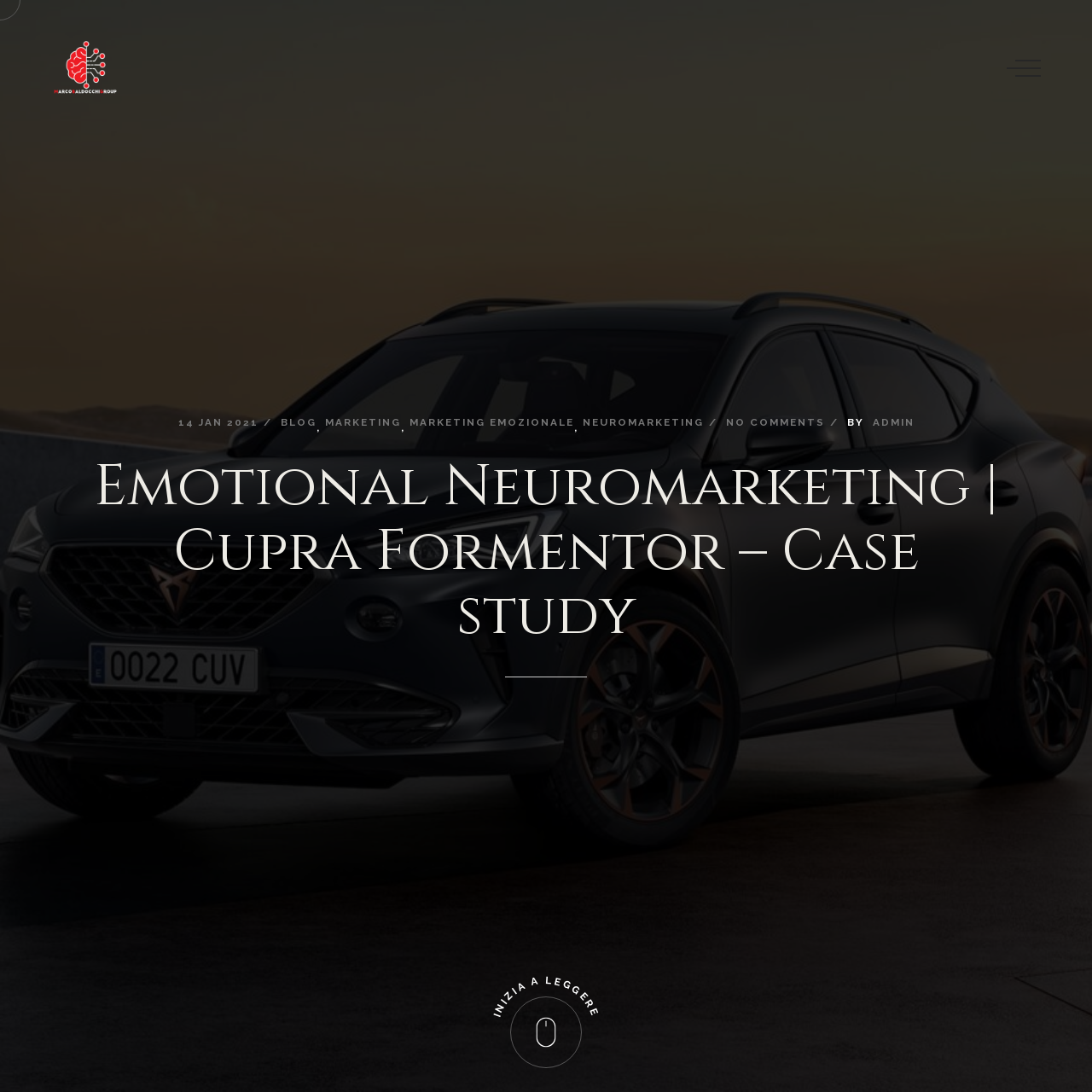By analyzing the image, answer the following question with a detailed response: What is the text on the button at the bottom of the page?

I examine the generic element at the bottom of the page, which has the text 'INIZIA A LEGGERE', suggesting that this is the text on the button.